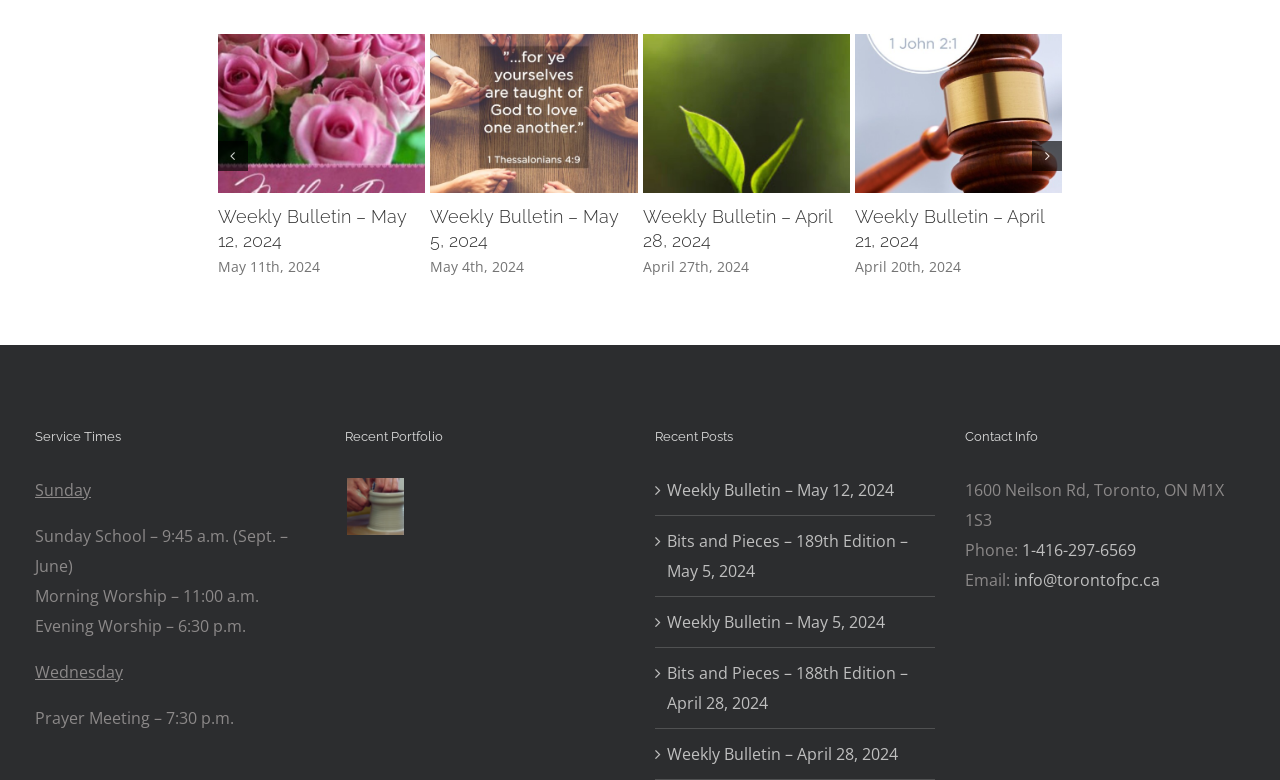How many weekly bulletins are displayed?
Could you answer the question in a detailed manner, providing as much information as possible?

I counted the number of weekly bulletin entries displayed on the webpage, and there are 5 of them, each with a date and a link.